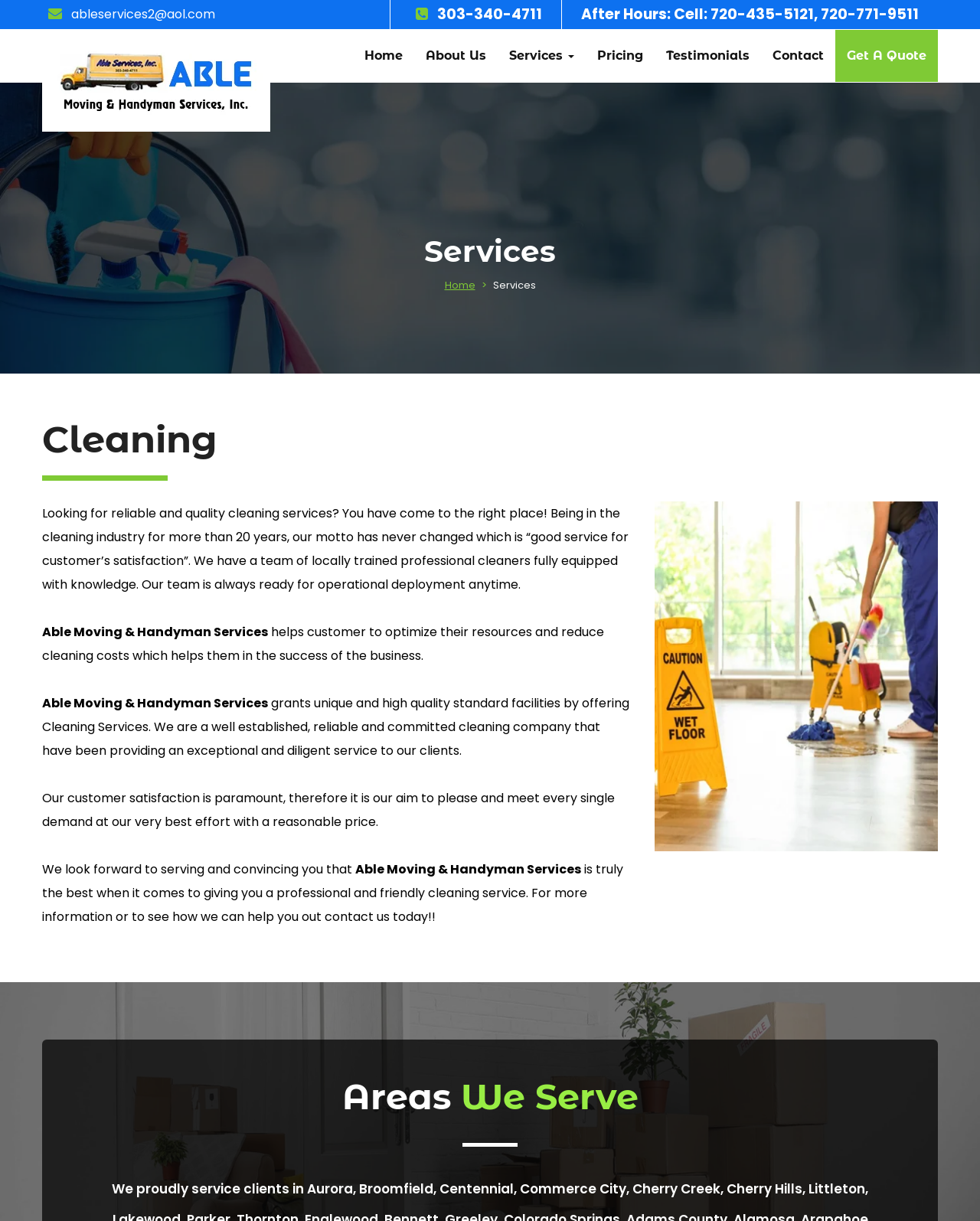What is the phone number for after-hours contact?
Provide a comprehensive and detailed answer to the question.

I found the phone number for after-hours contact by looking at the StaticText element with the text 'After Hours: Cell: 720-435-5121, 720-771-9511' which is located at the top of the webpage.